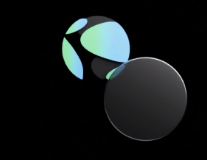What theme is the artistic representation associated with?
Give a comprehensive and detailed explanation for the question.

The caption suggests that the artistic representation may be associated with themes of innovation and technology, reflecting the evolving landscape of cryptocurrency as highlighted in recent articles, indicating a connection to innovation and technology.